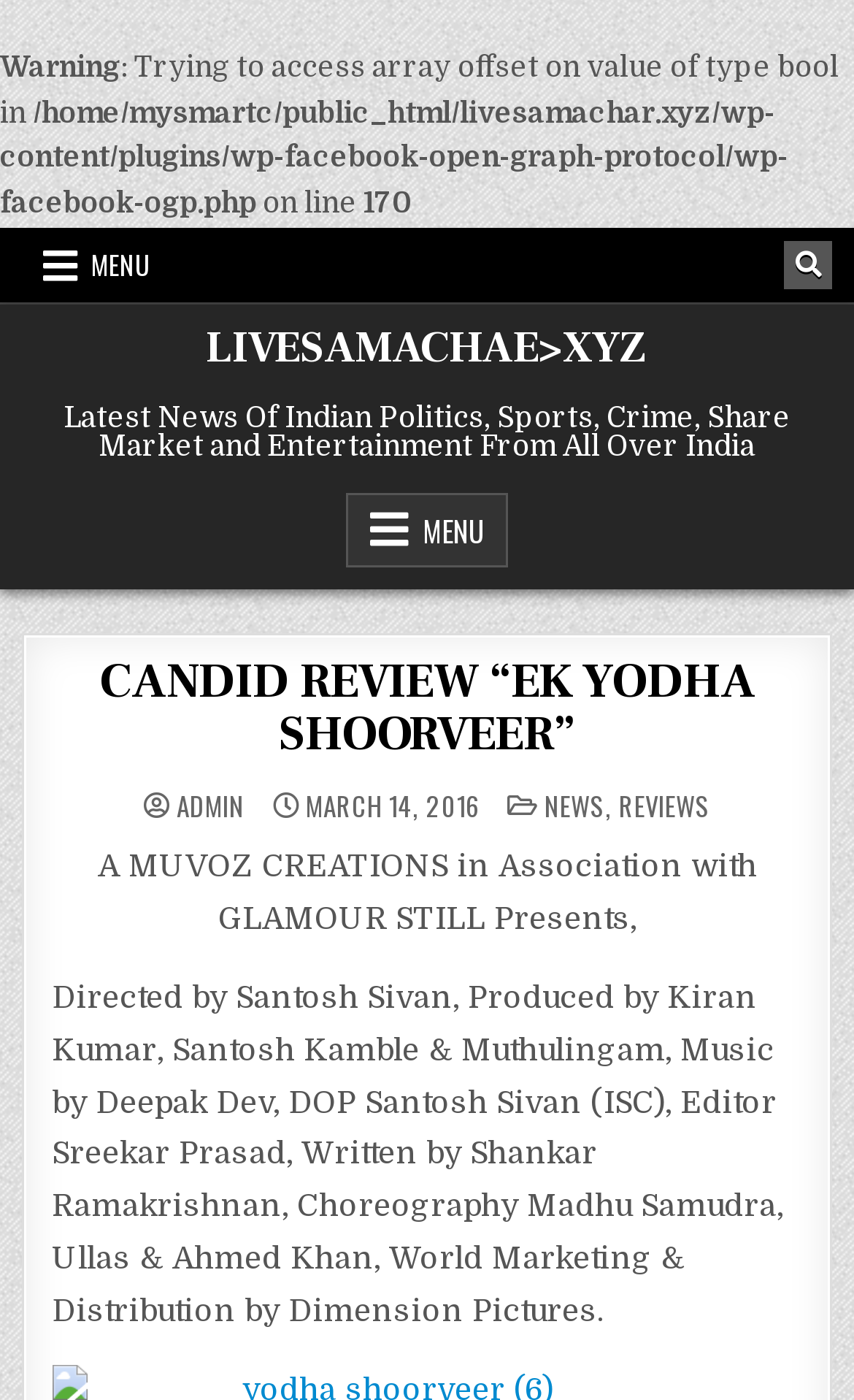What is the date of the post?
Your answer should be a single word or phrase derived from the screenshot.

MARCH 14, 2016